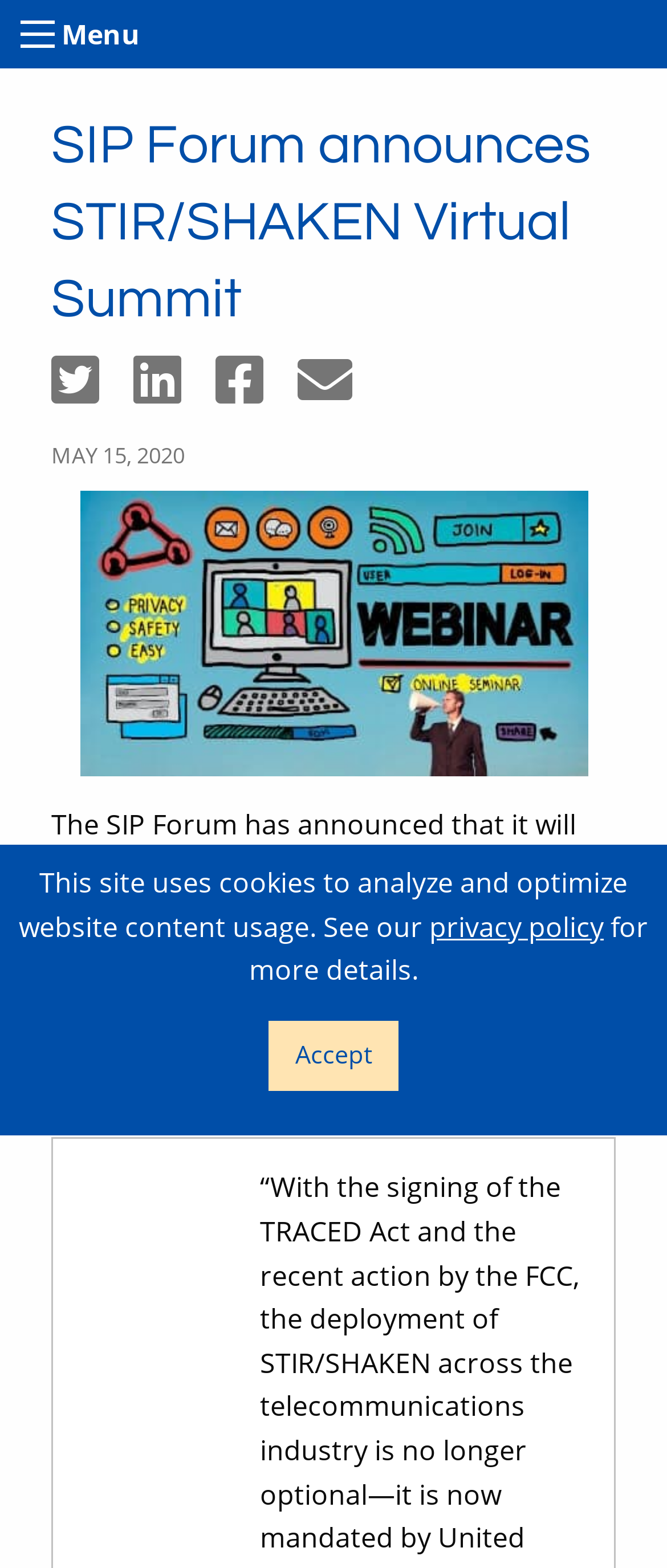Using floating point numbers between 0 and 1, provide the bounding box coordinates in the format (top-left x, top-left y, bottom-right x, bottom-right y). Locate the UI element described here: Accept

[0.403, 0.651, 0.597, 0.696]